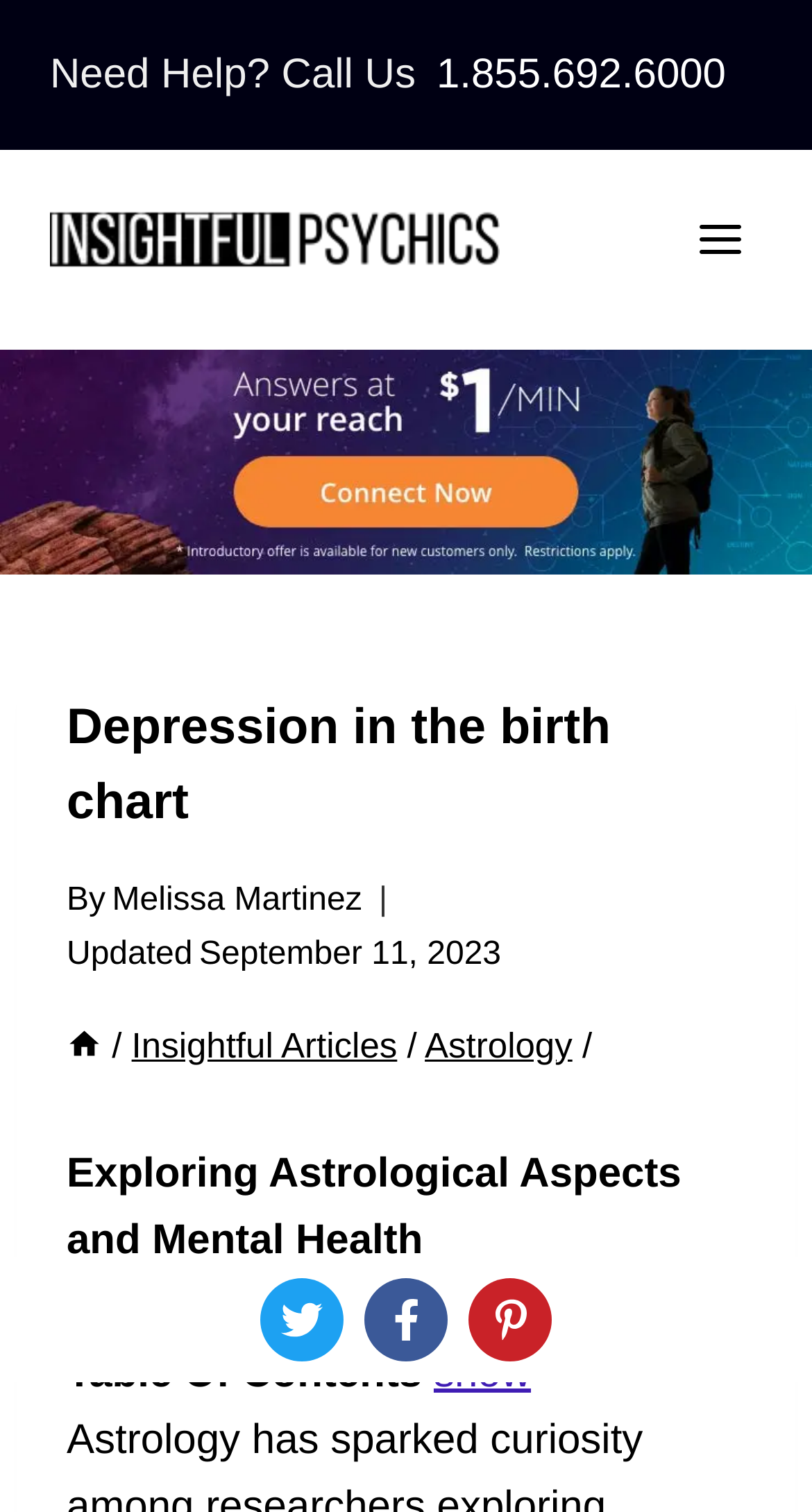Identify the bounding box coordinates of the specific part of the webpage to click to complete this instruction: "Visit Insightful Psychics".

[0.062, 0.099, 0.615, 0.218]